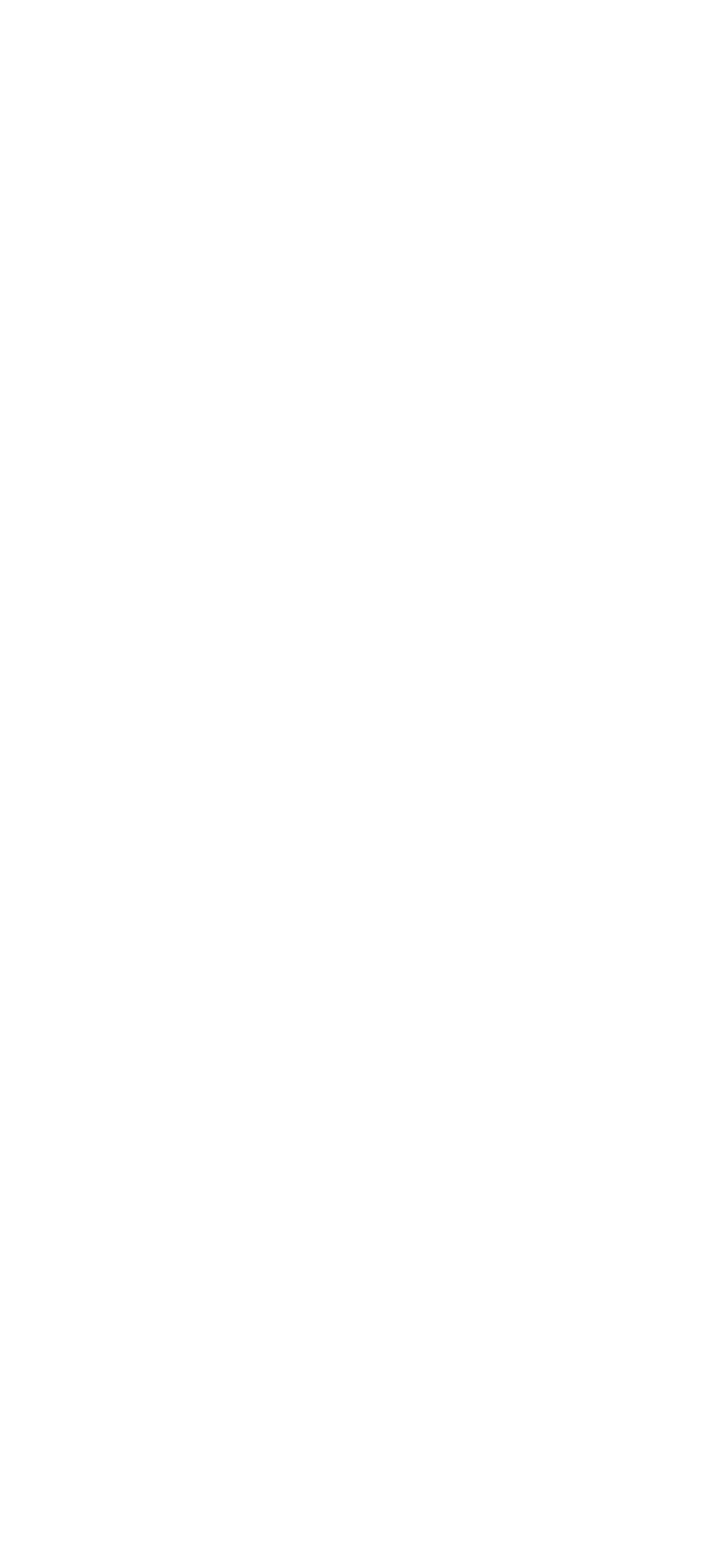Use one word or a short phrase to answer the question provided: 
What is the purpose of the 'GDPR Applicant Privacy Notices' link?

To provide privacy notices